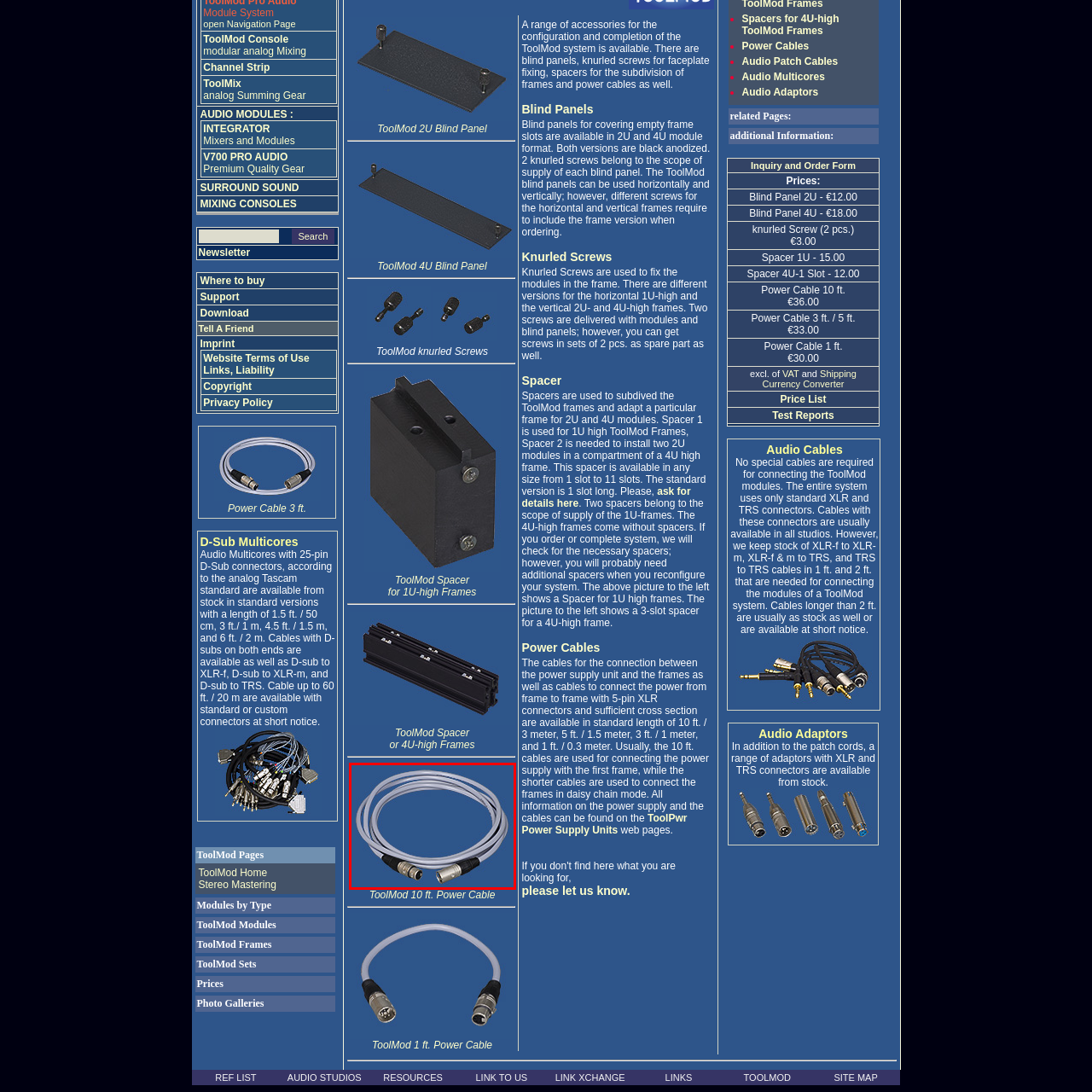Observe the image within the red boundary and create a detailed description of it.

This image features a 10 ft. power cable equipped with 5-pin XLR connectors at both ends. Designed for connecting power supply units to frames or daisy-chaining multiple frames together, this durable cable ensures reliable power distribution within audio setups. The gray cable is well-suited for both studio and stage applications, facilitating efficient electrical connectivity in a clean and organized manner.